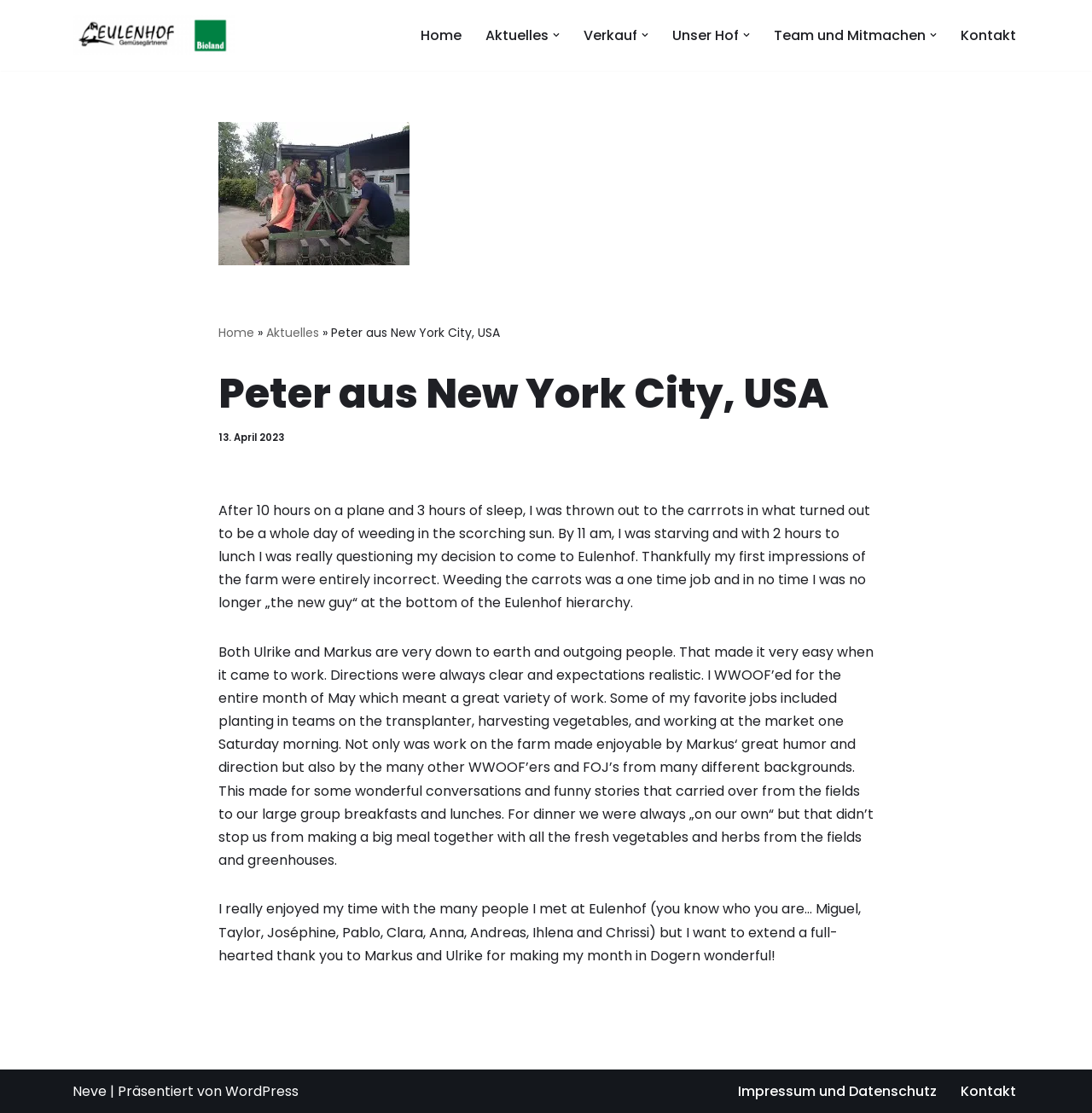Please determine the bounding box coordinates of the element's region to click in order to carry out the following instruction: "Click on the 'Home' link in the main menu". The coordinates should be four float numbers between 0 and 1, i.e., [left, top, right, bottom].

[0.385, 0.021, 0.423, 0.042]